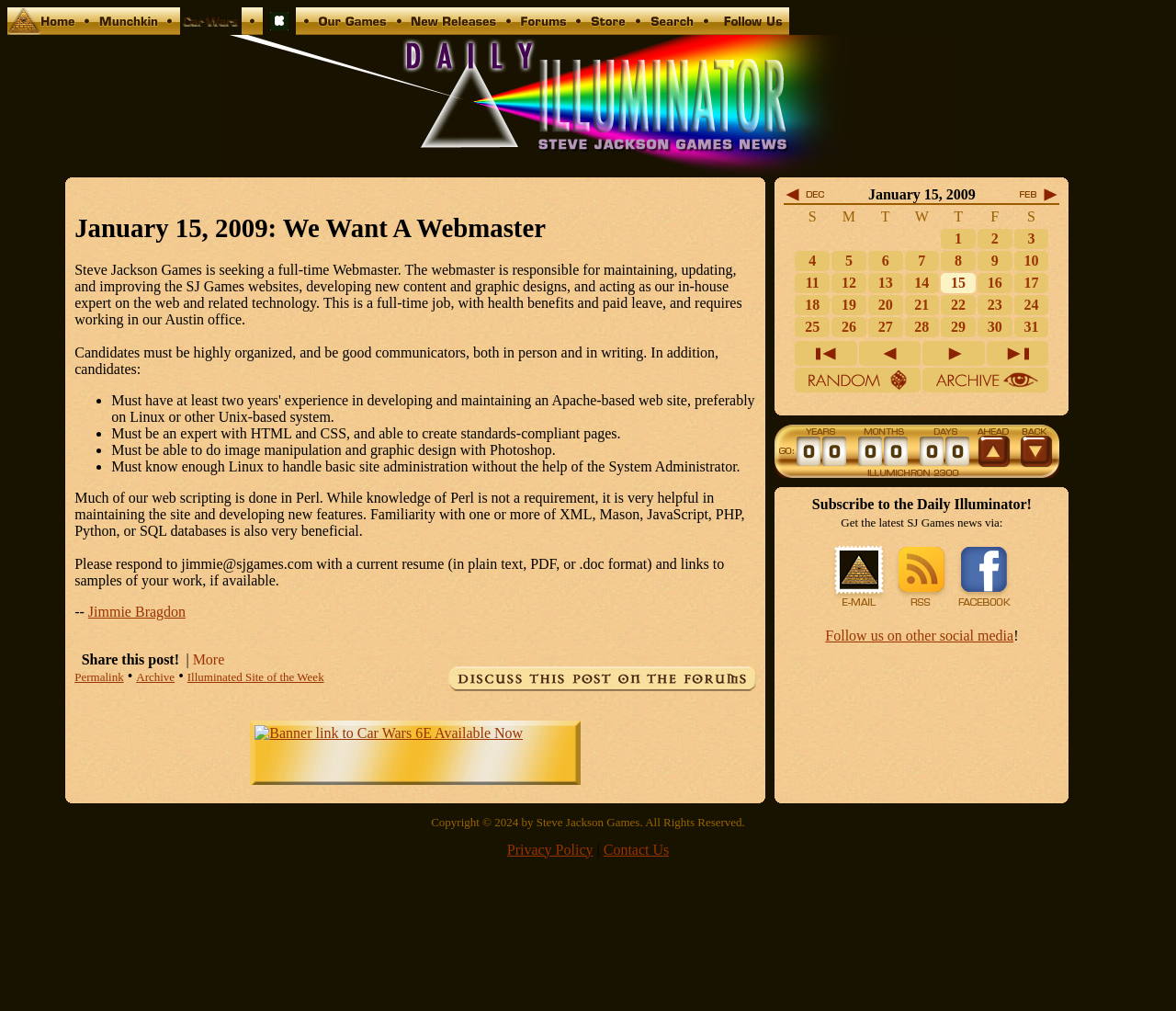Please answer the following question using a single word or phrase: What is the first link on the top navigation bar?

Home